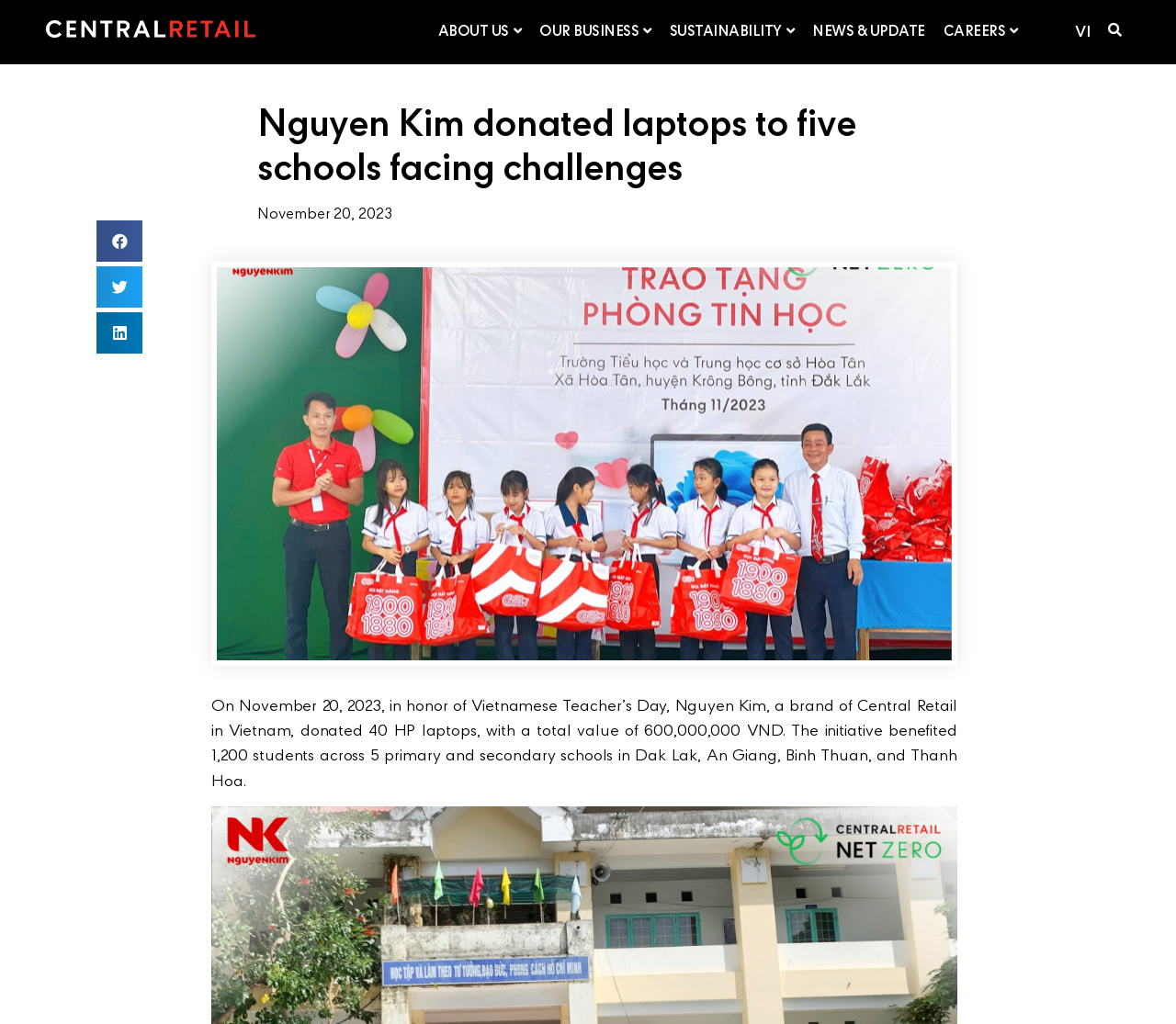In which province was one of the schools located?
Please answer the question with a single word or phrase, referencing the image.

Dak Lak